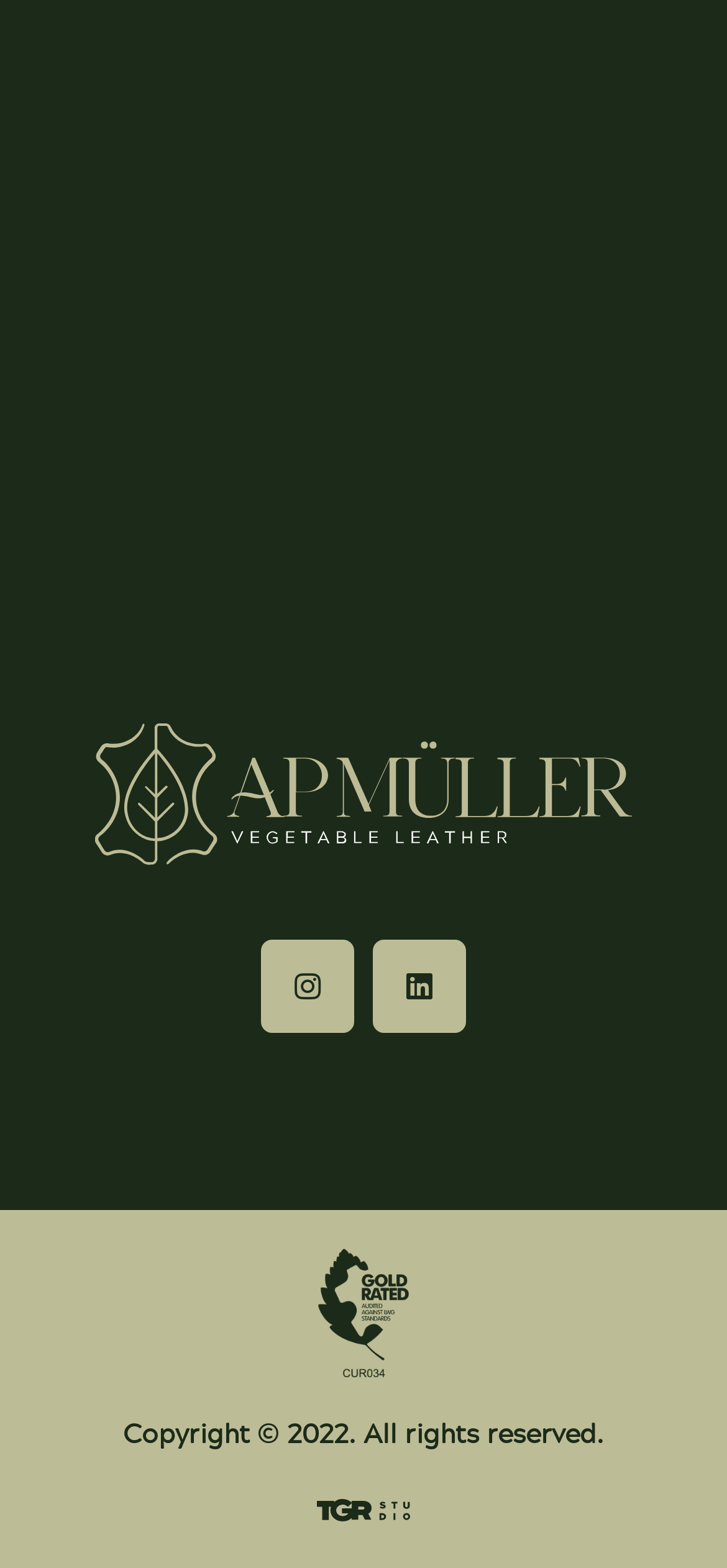How many social media links are there? Examine the screenshot and reply using just one word or a brief phrase.

2